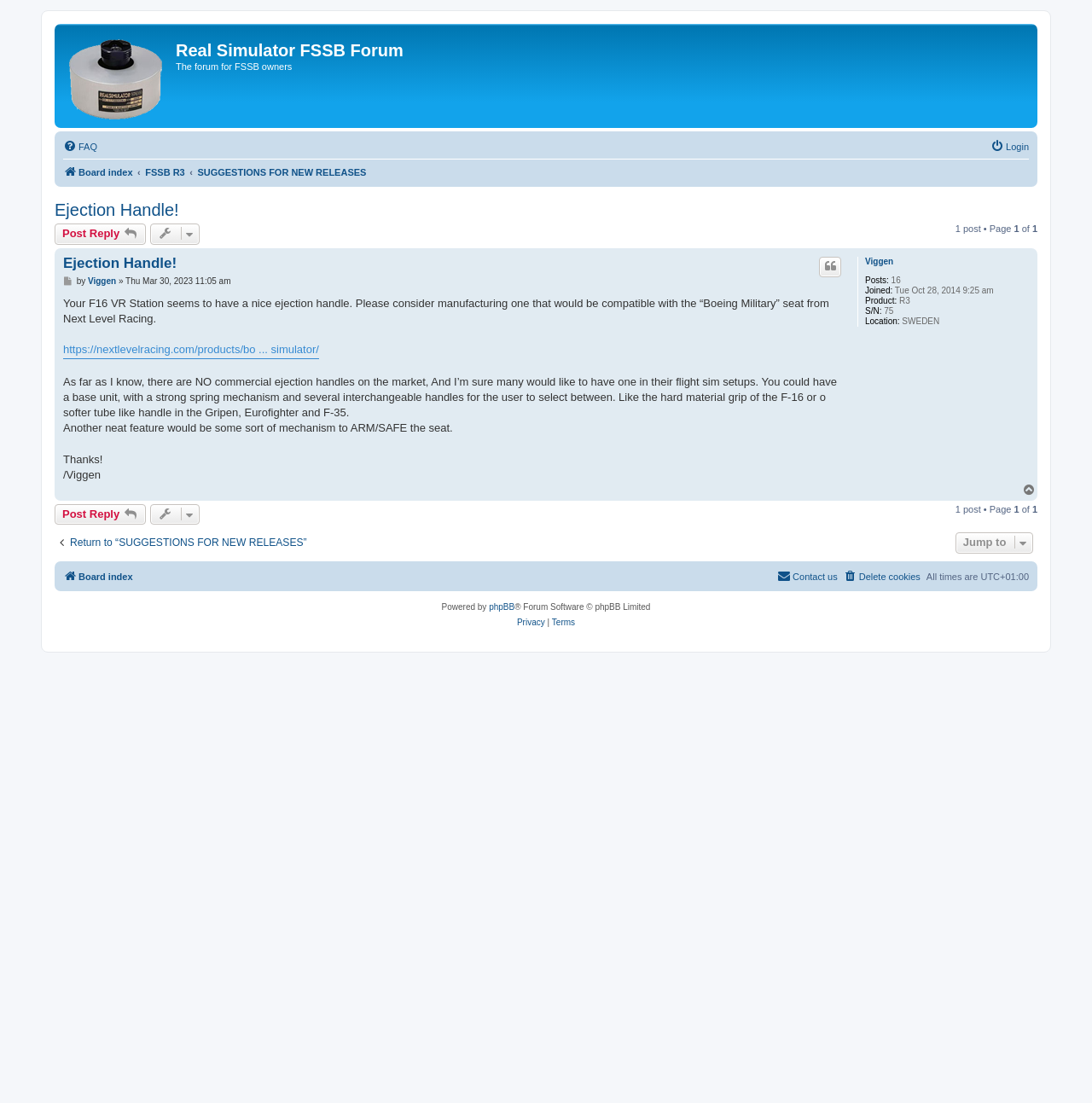Locate the bounding box coordinates of the area you need to click to fulfill this instruction: 'View the topic tools'. The coordinates must be in the form of four float numbers ranging from 0 to 1: [left, top, right, bottom].

[0.137, 0.203, 0.183, 0.222]